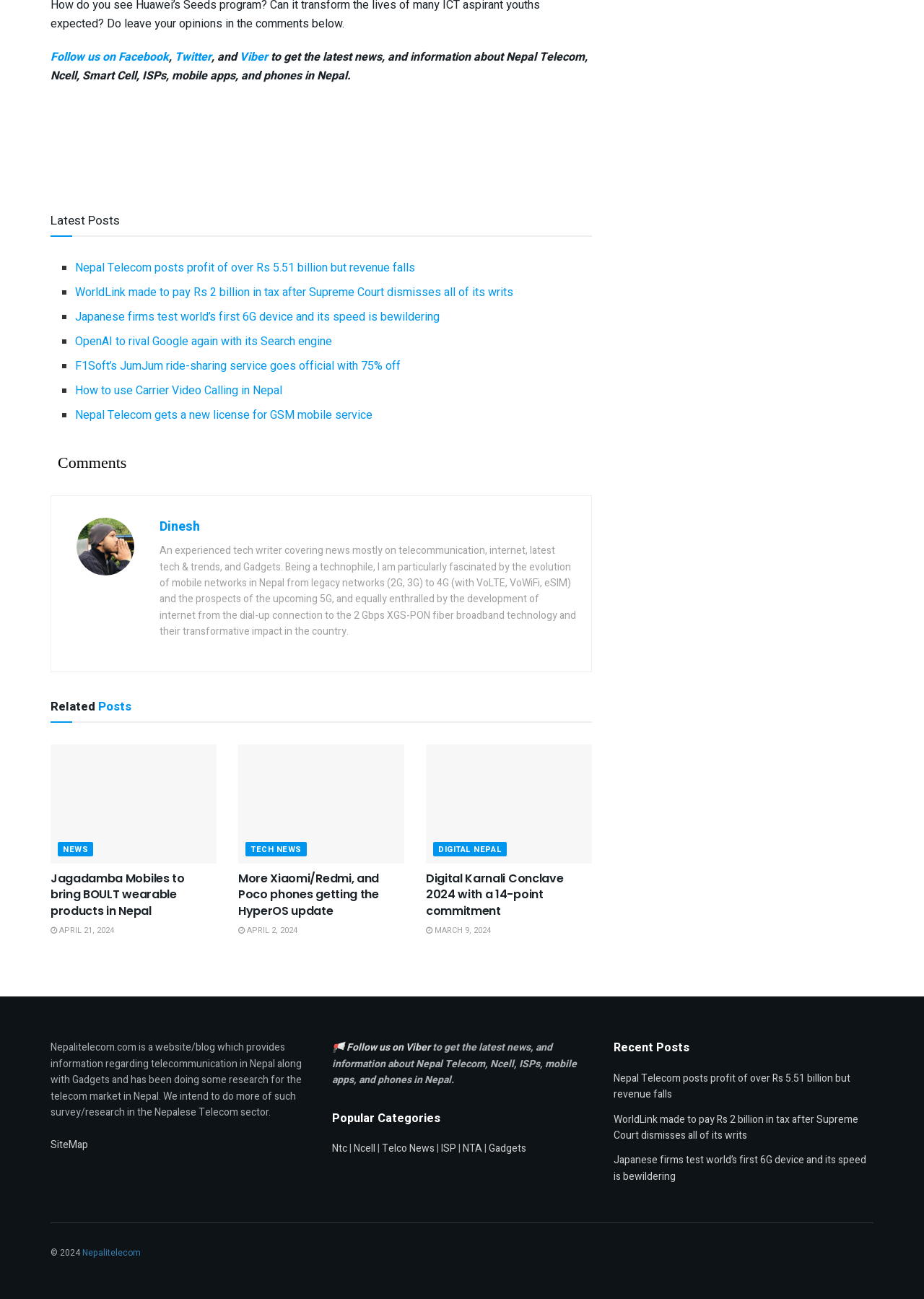What is the name of the website?
Please describe in detail the information shown in the image to answer the question.

I found the name of the website by looking at the bottom of the webpage, where it says '© 2024 Nepalitelecom'.